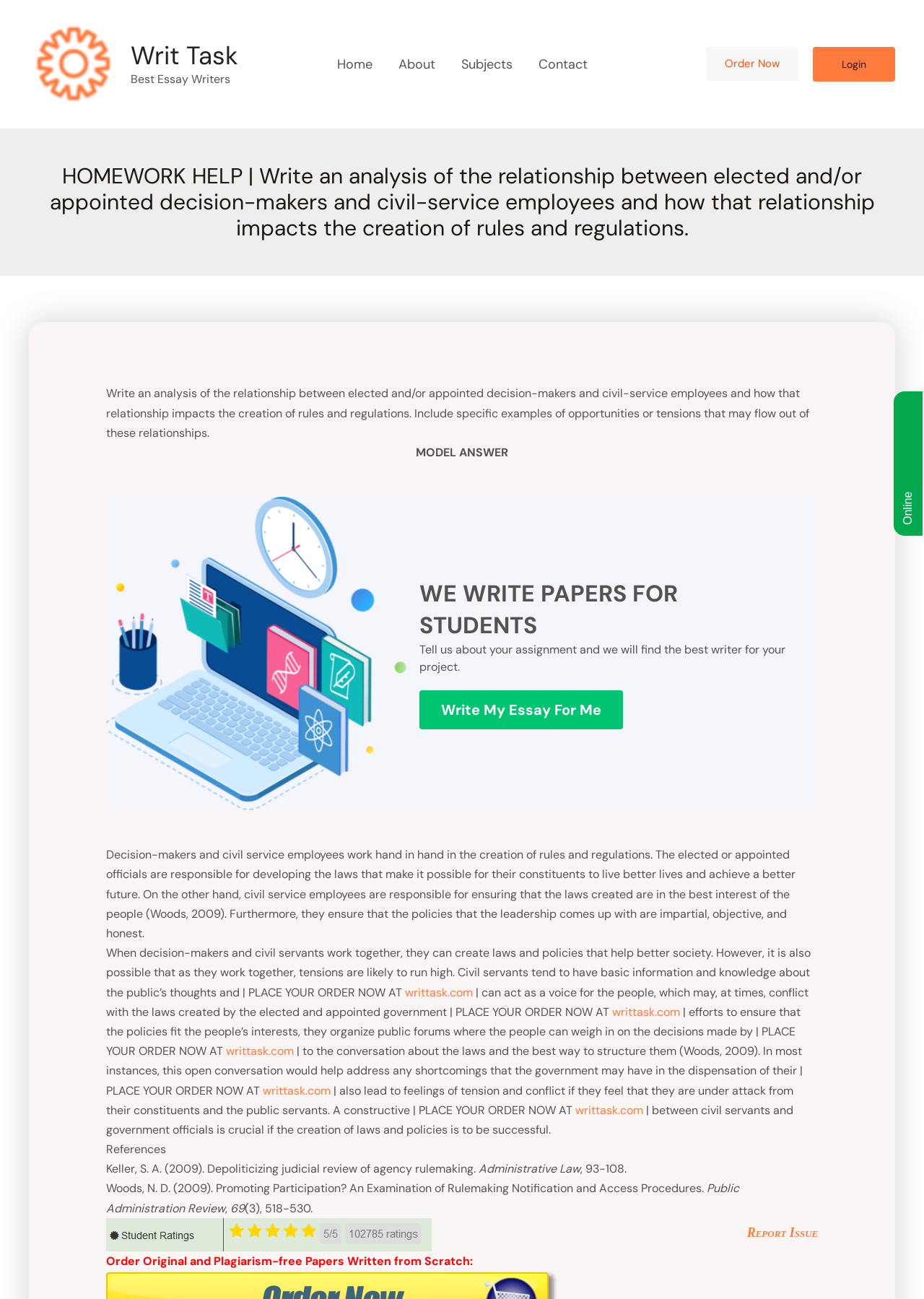Can you find the bounding box coordinates of the area I should click to execute the following instruction: "Login to your account"?

[0.88, 0.043, 0.969, 0.055]